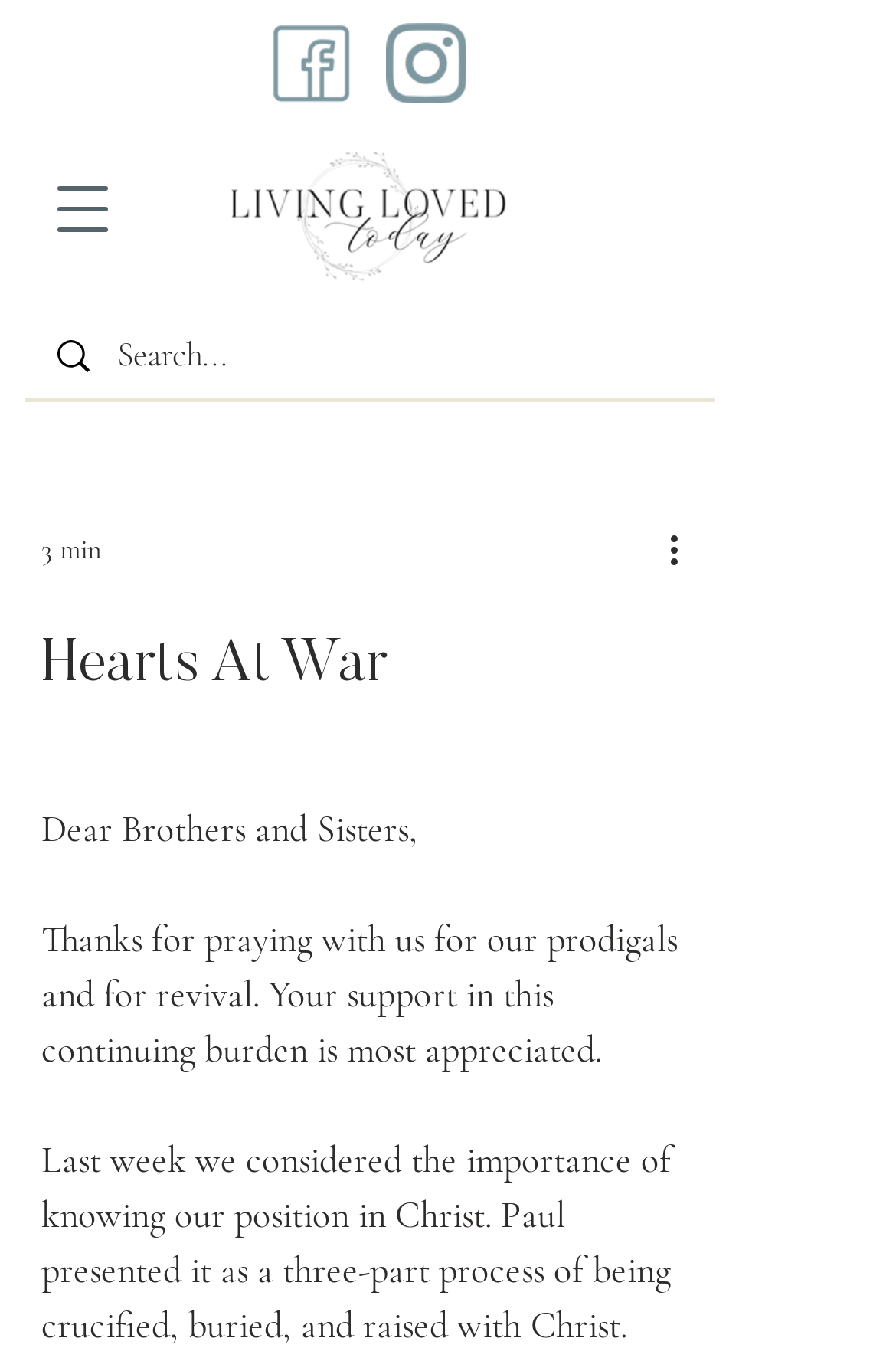Please answer the following question using a single word or phrase: 
What is the purpose of the search box?

To search